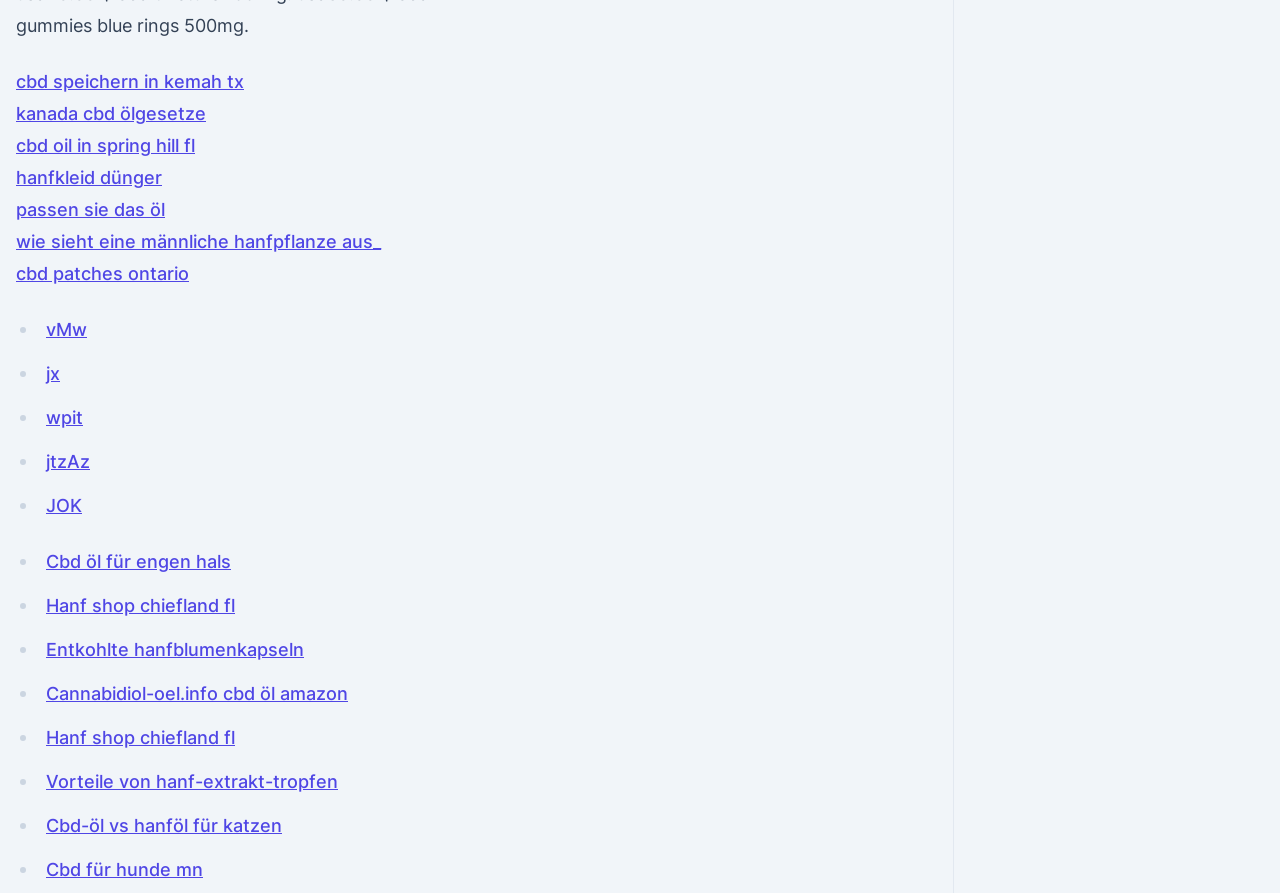Answer the question using only one word or a concise phrase: What is the first link on the webpage?

cbd speichern in kemah tx